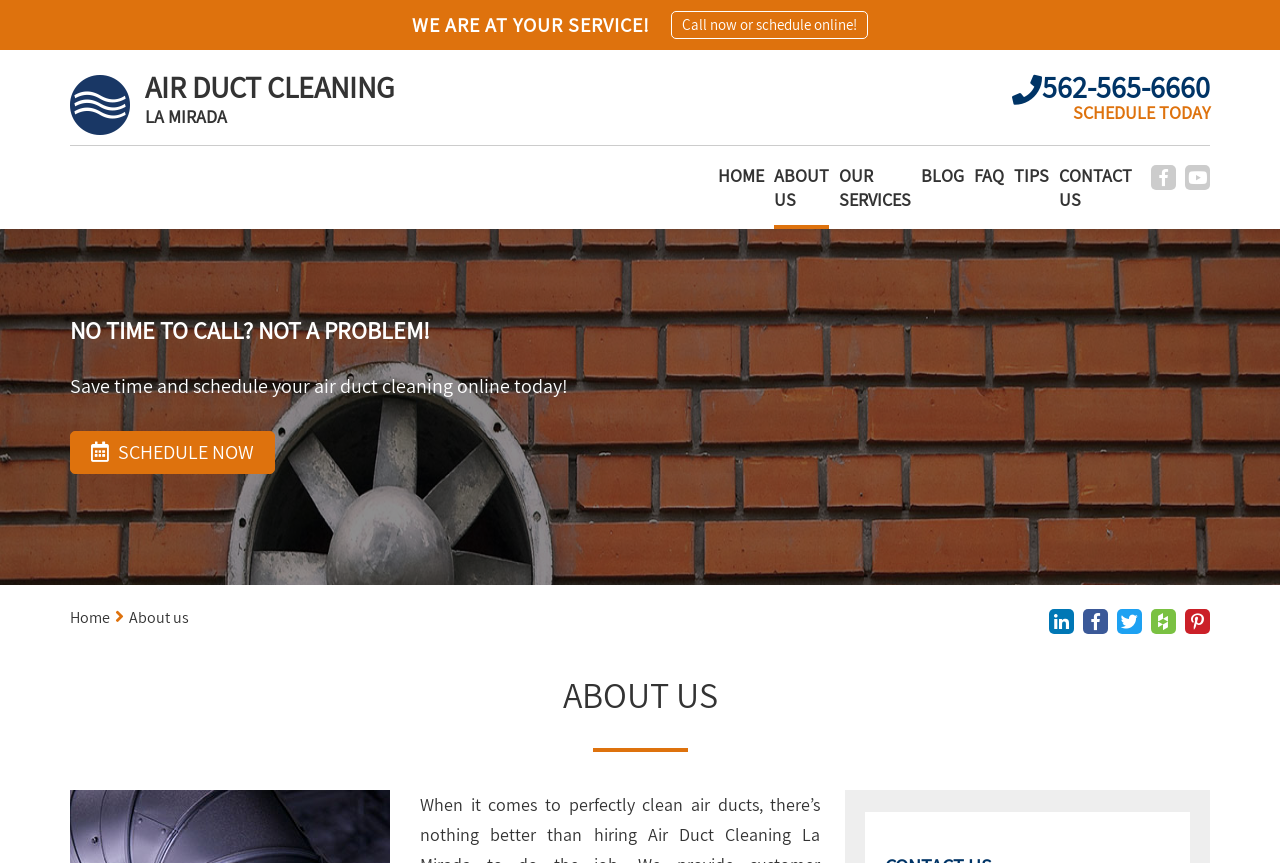Predict the bounding box of the UI element that fits this description: "Our Services".

[0.294, 0.187, 0.38, 0.238]